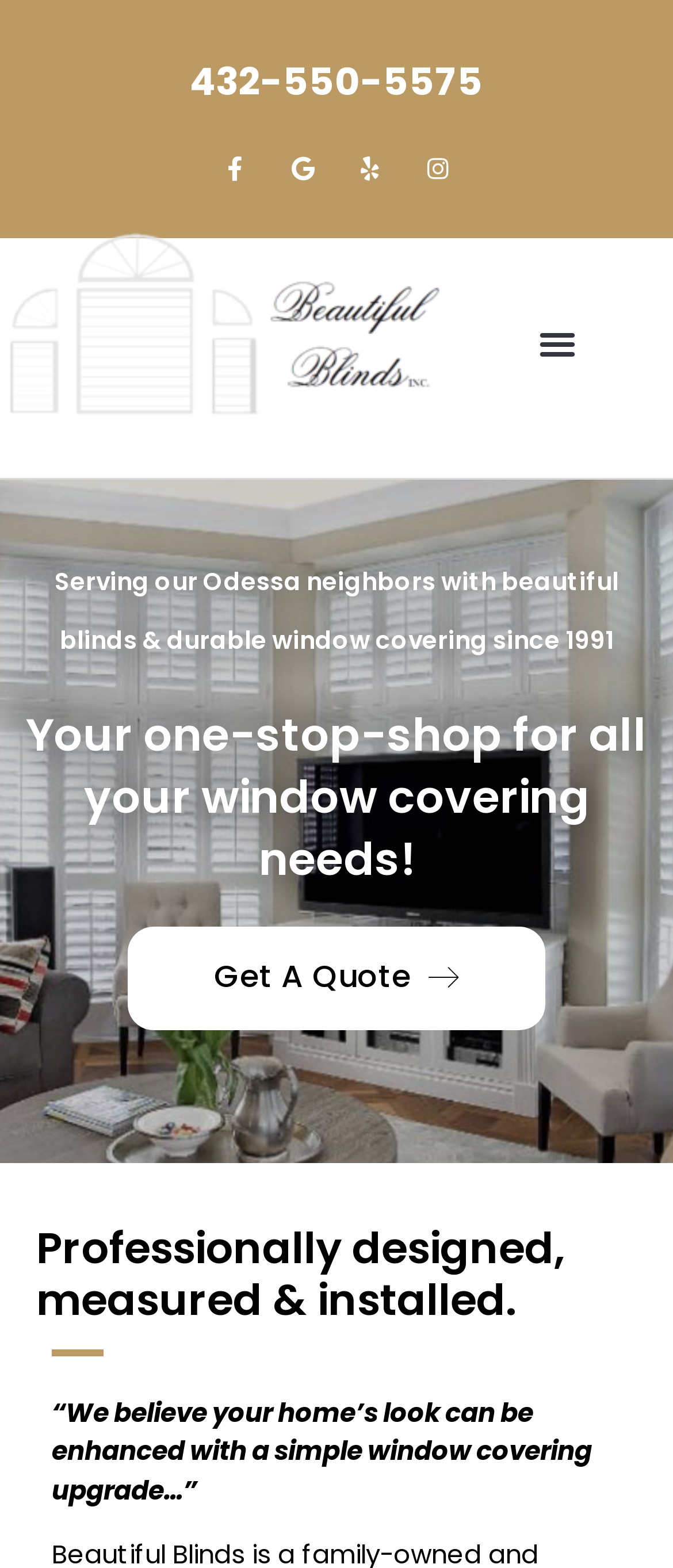Identify the bounding box coordinates of the HTML element based on this description: "Get A Quote".

[0.19, 0.591, 0.81, 0.657]